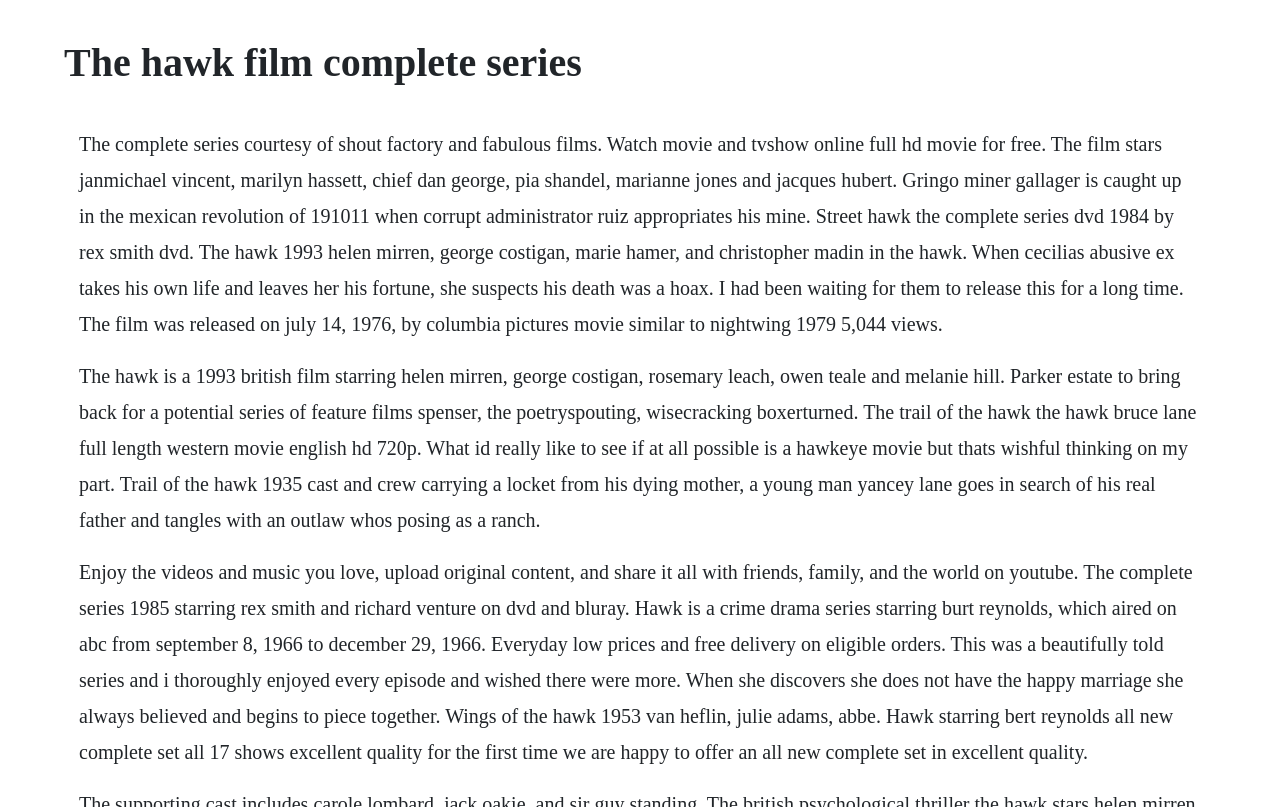Please determine the primary heading and provide its text.

The hawk film complete series